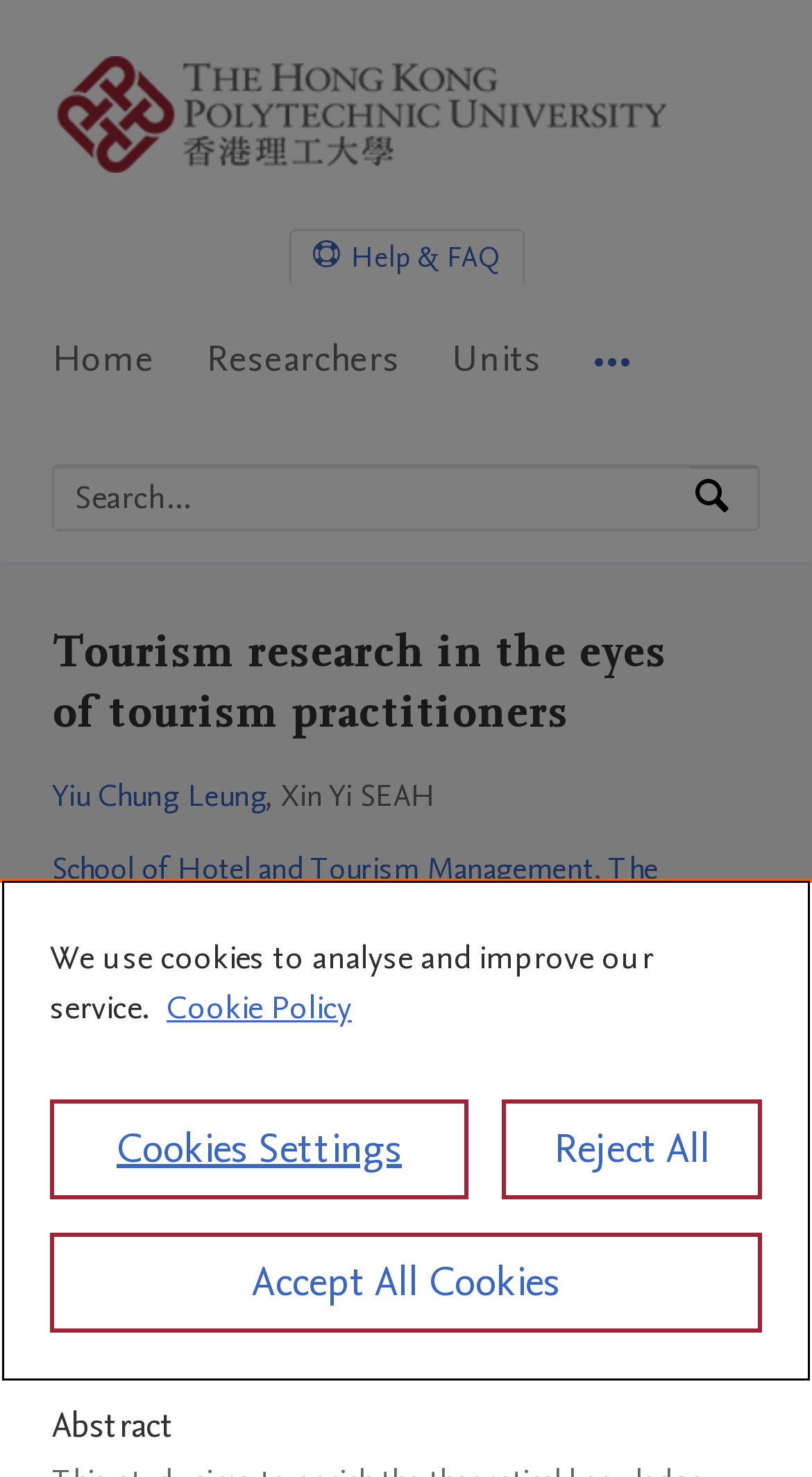What is the name of the researcher?
Please provide a full and detailed response to the question.

I found the answer by looking at the section that lists the researchers, and I saw the name 'Yiu Chung Leung' as a link, which suggests that it is a researcher's name.